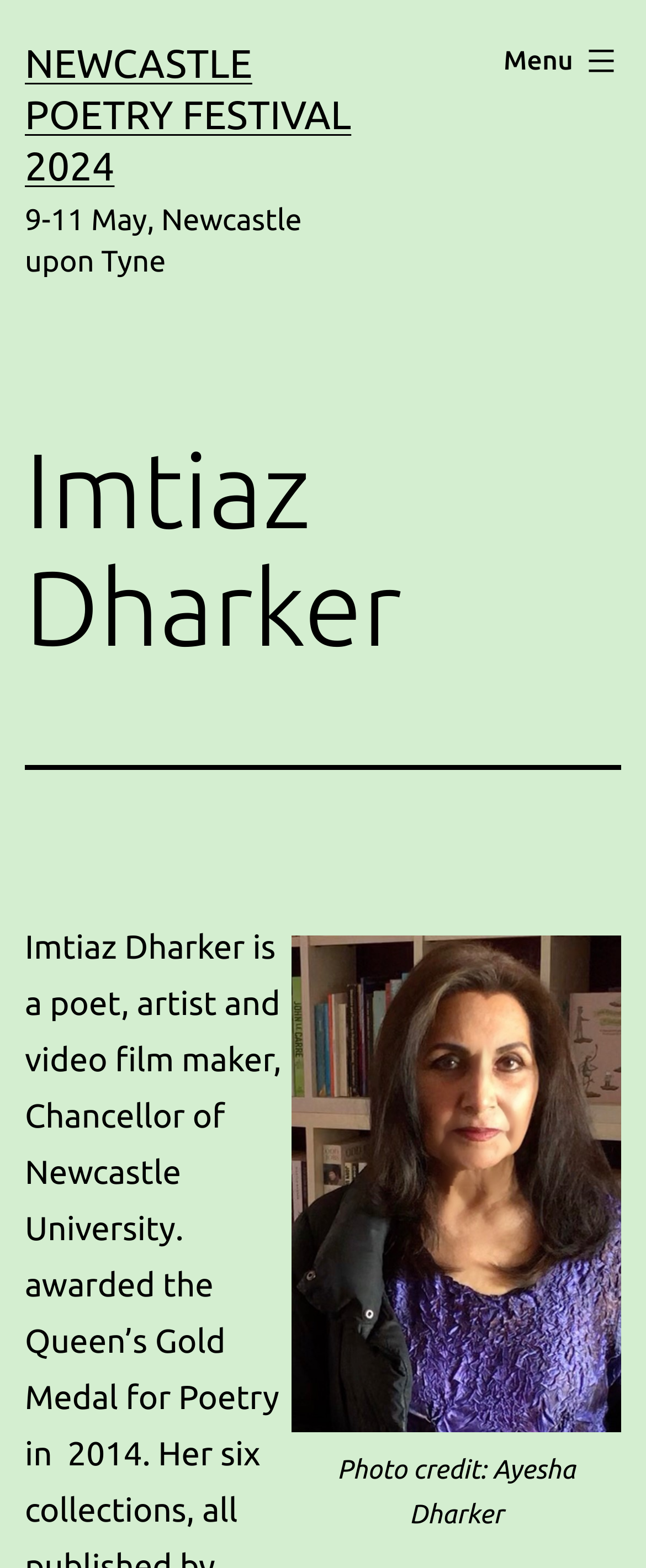What is the name of the poet? Analyze the screenshot and reply with just one word or a short phrase.

Imtiaz Dharker